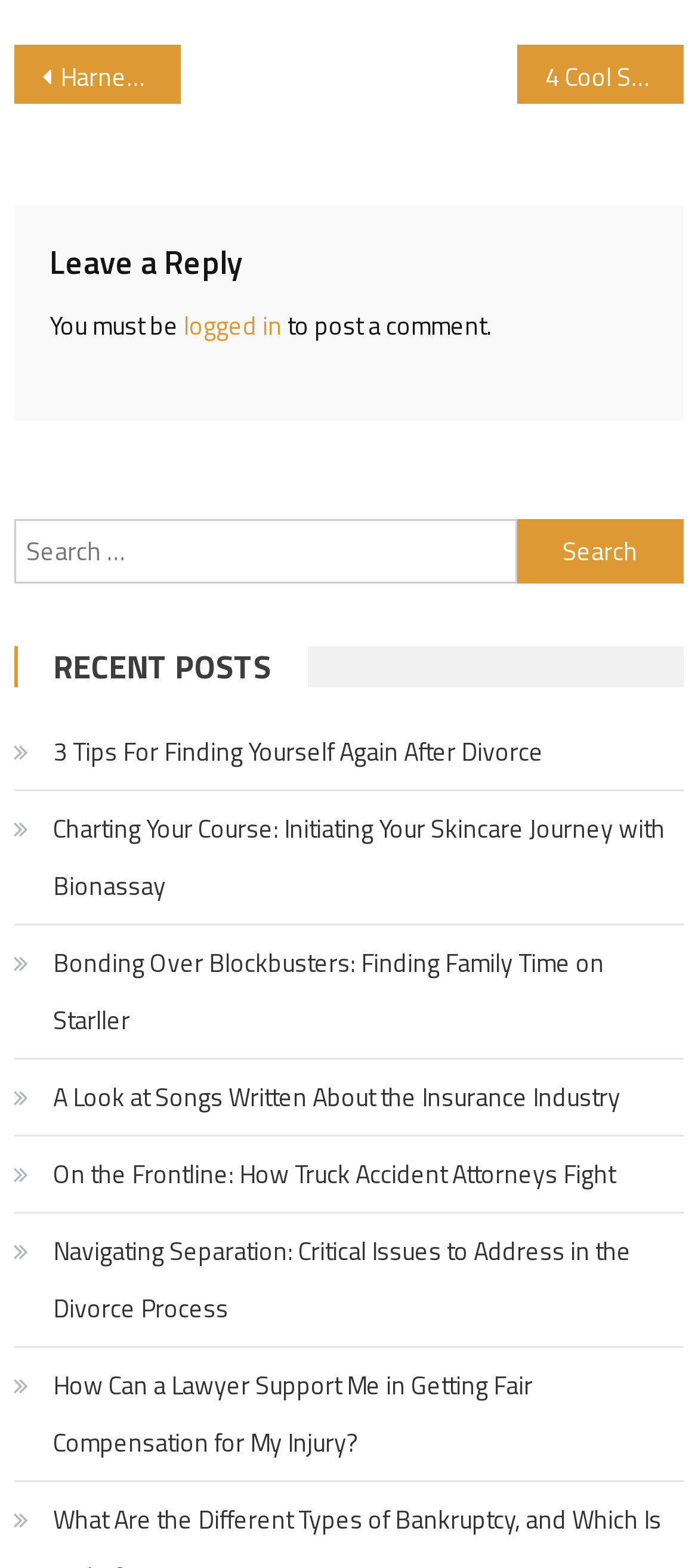How many links are there in the recent posts section?
We need a detailed and exhaustive answer to the question. Please elaborate.

I counted the number of links under the 'RECENT POSTS' heading, and there are 6 links.